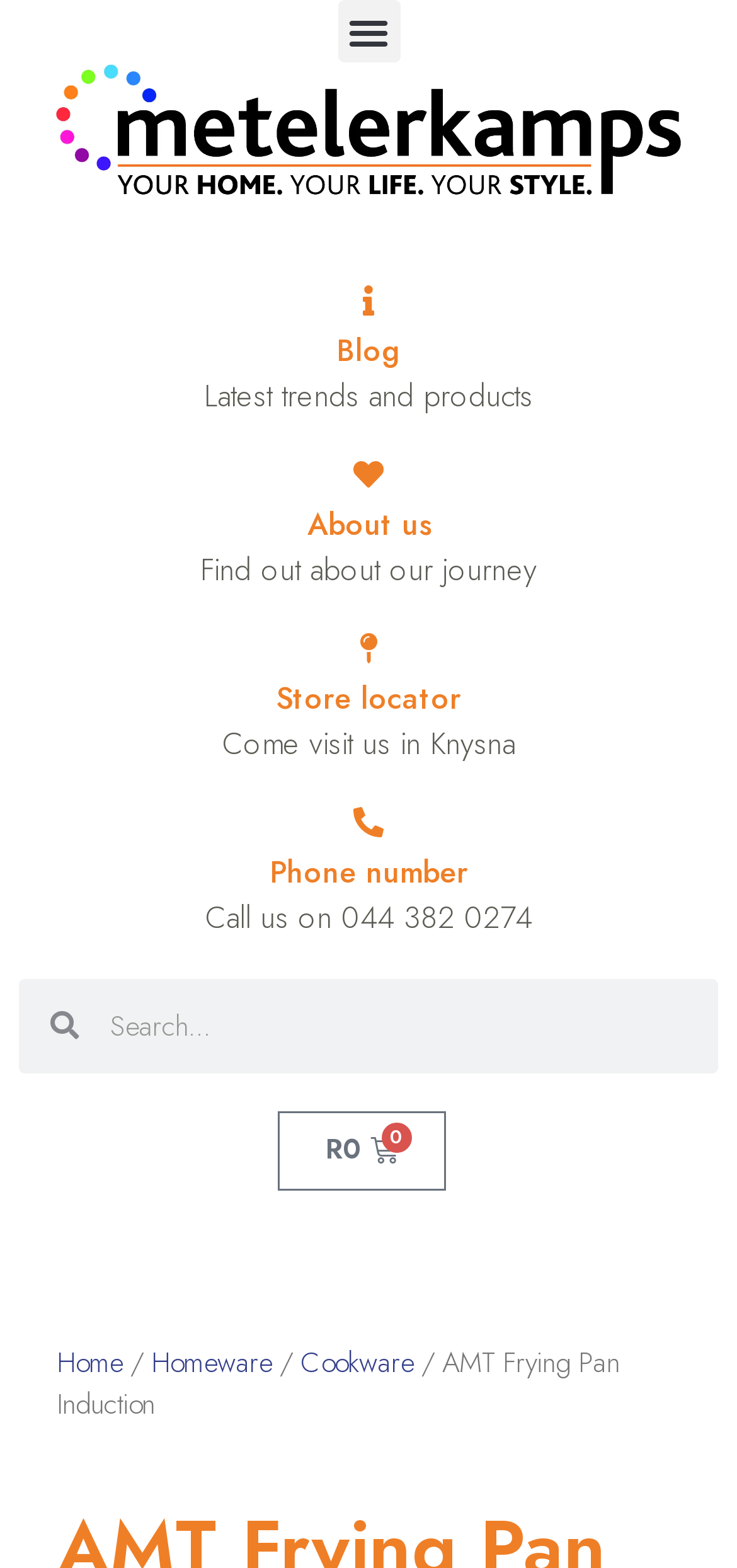Please give a succinct answer using a single word or phrase:
Is the cart empty?

Yes